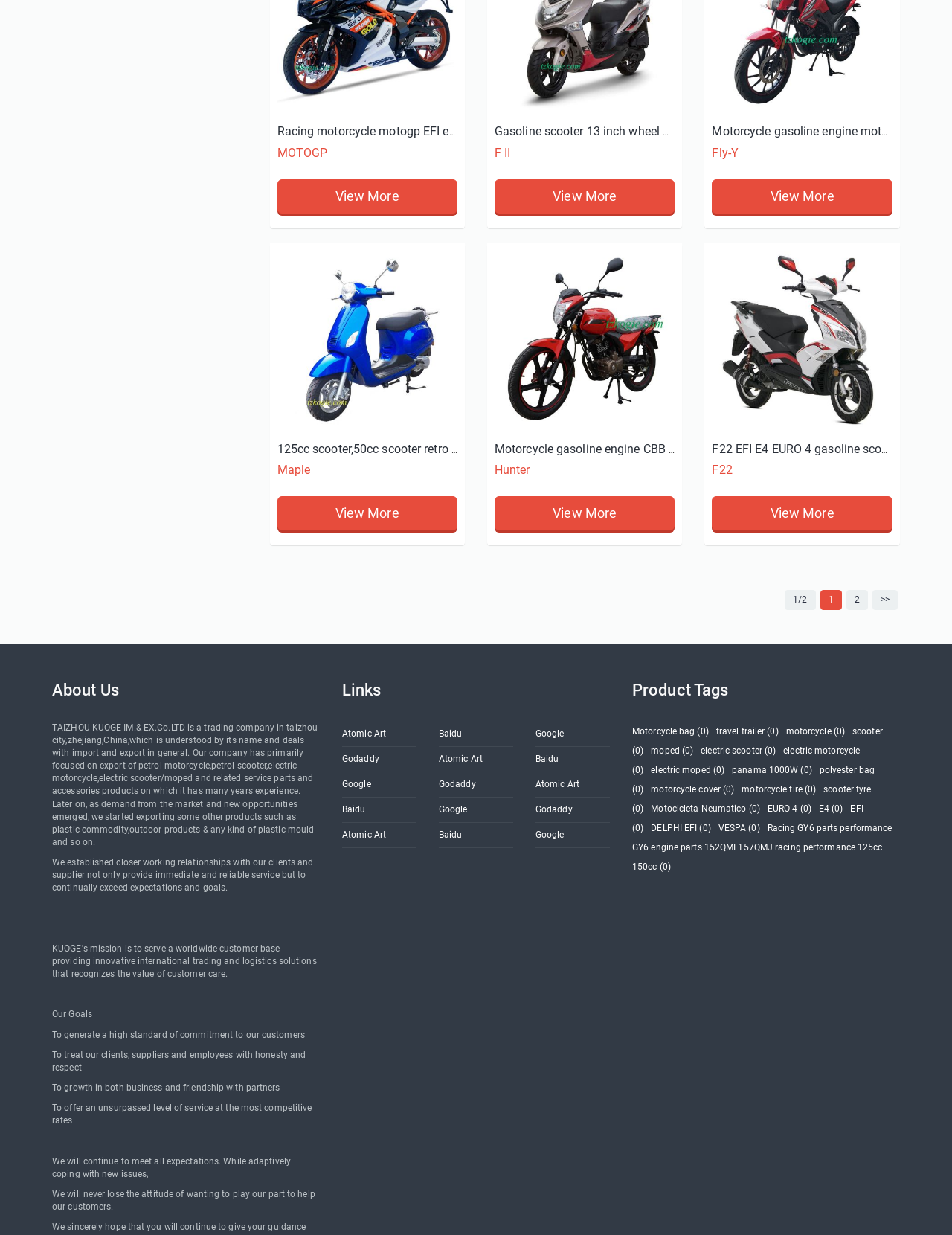Utilize the details in the image to thoroughly answer the following question: How many links are there in the 'Links' section?

The 'Links' section has 12 links, including Atomic Art, Baidu, Google, and Godaddy, each with multiple instances.